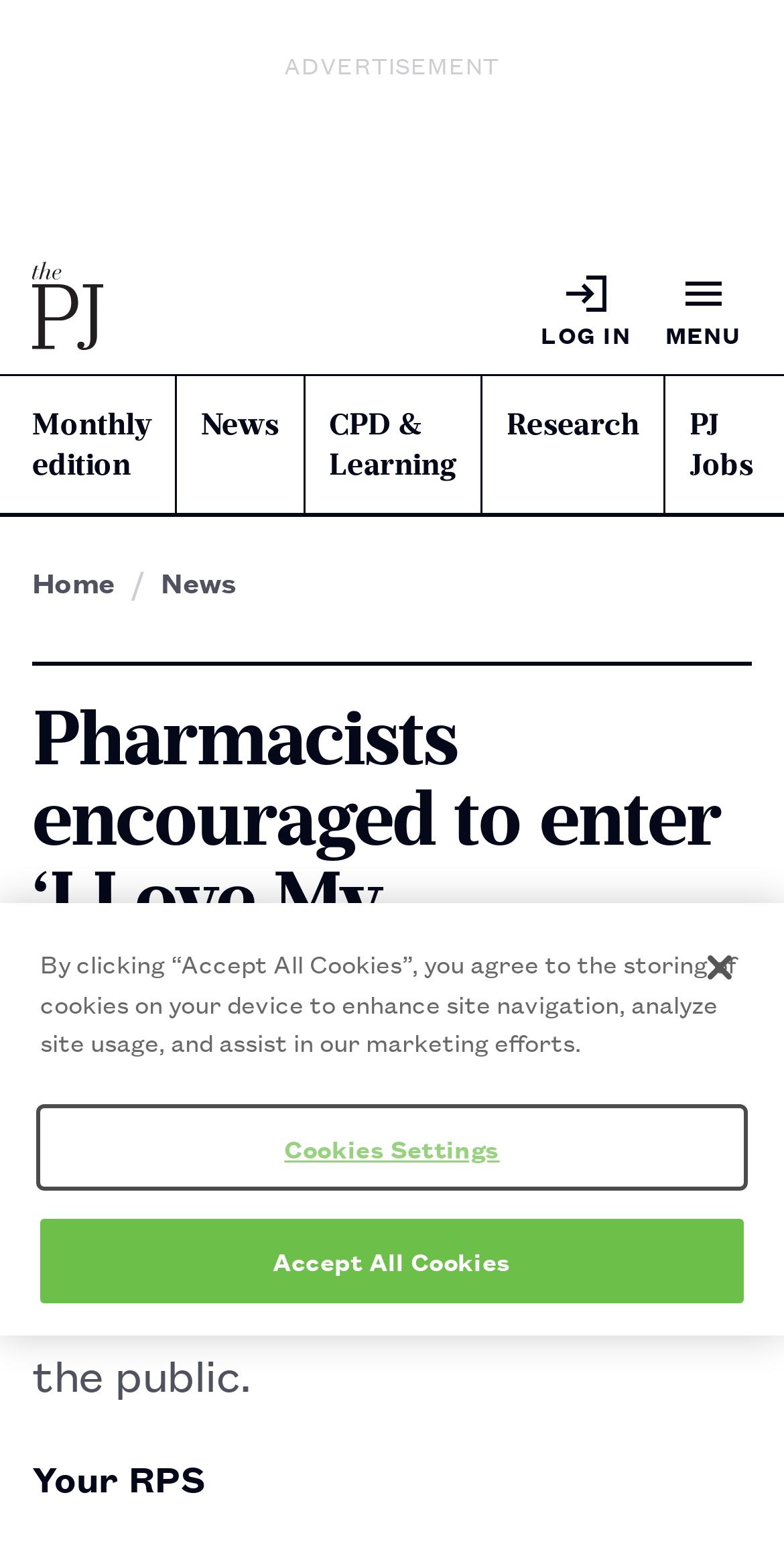Please identify the bounding box coordinates of the area that needs to be clicked to follow this instruction: "Read the Privacy Policy and User Agreement".

None